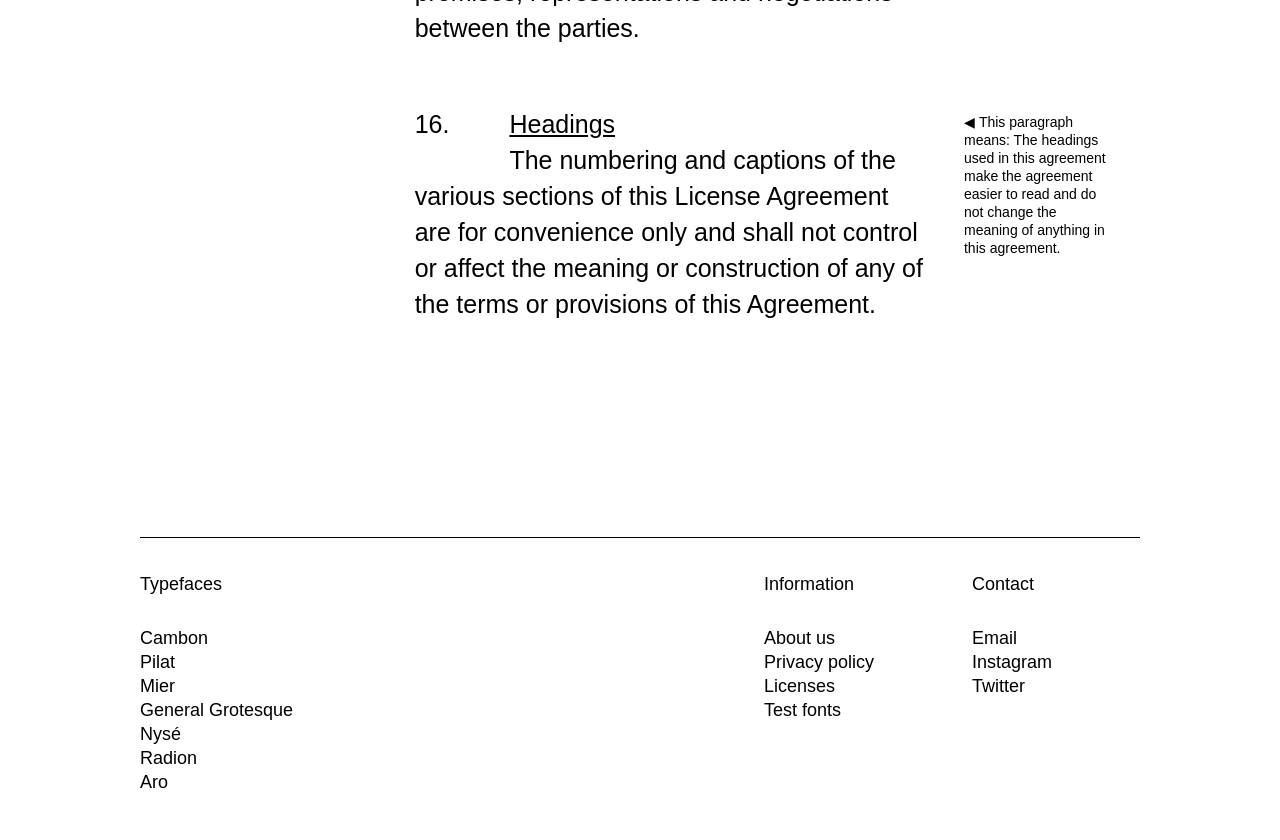What is the purpose of headings in this agreement?
Answer the question with just one word or phrase using the image.

For convenience only